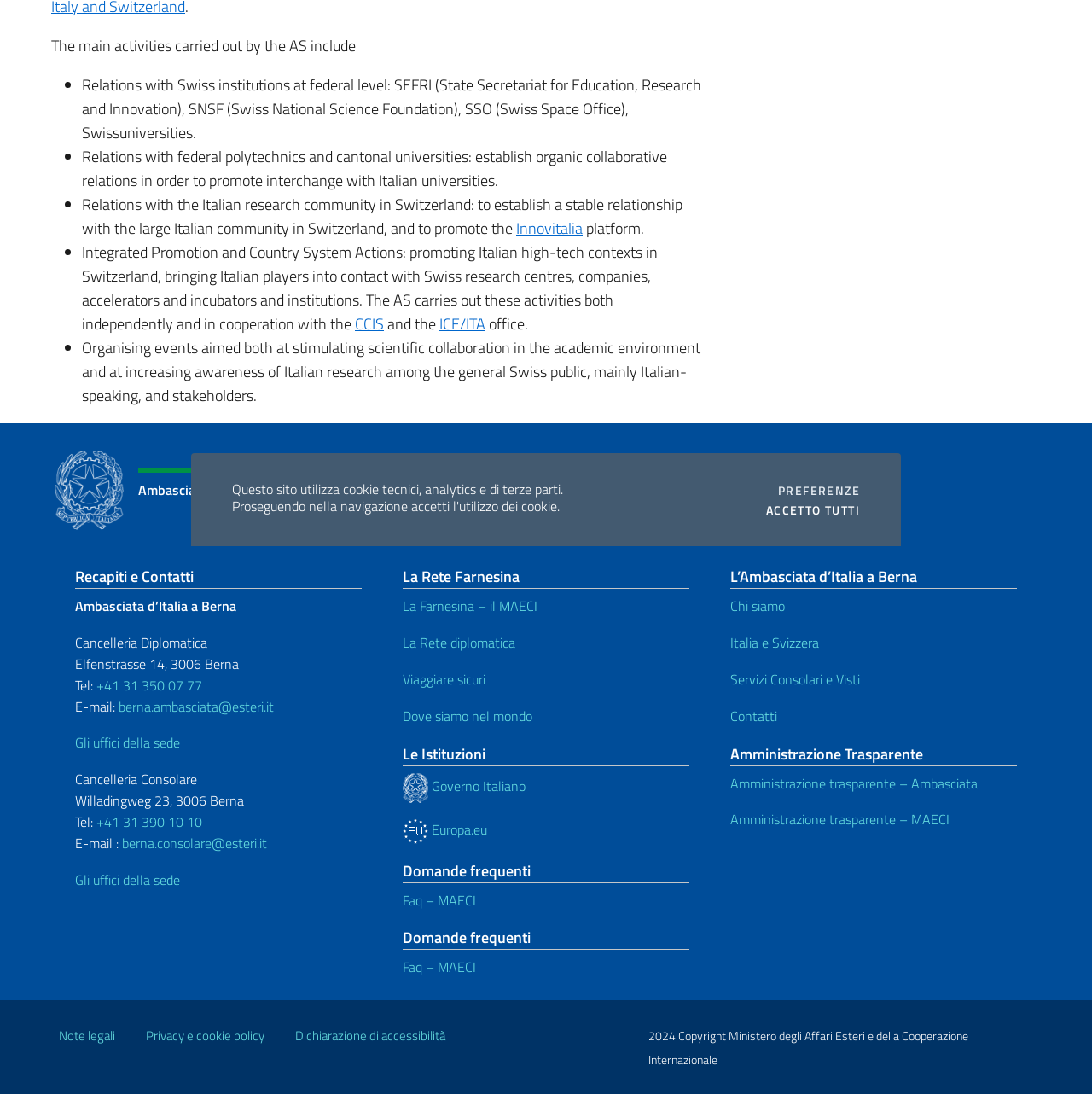Find the bounding box coordinates for the HTML element described as: "Italia e Svizzera". The coordinates should consist of four float values between 0 and 1, i.e., [left, top, right, bottom].

[0.669, 0.578, 0.75, 0.597]